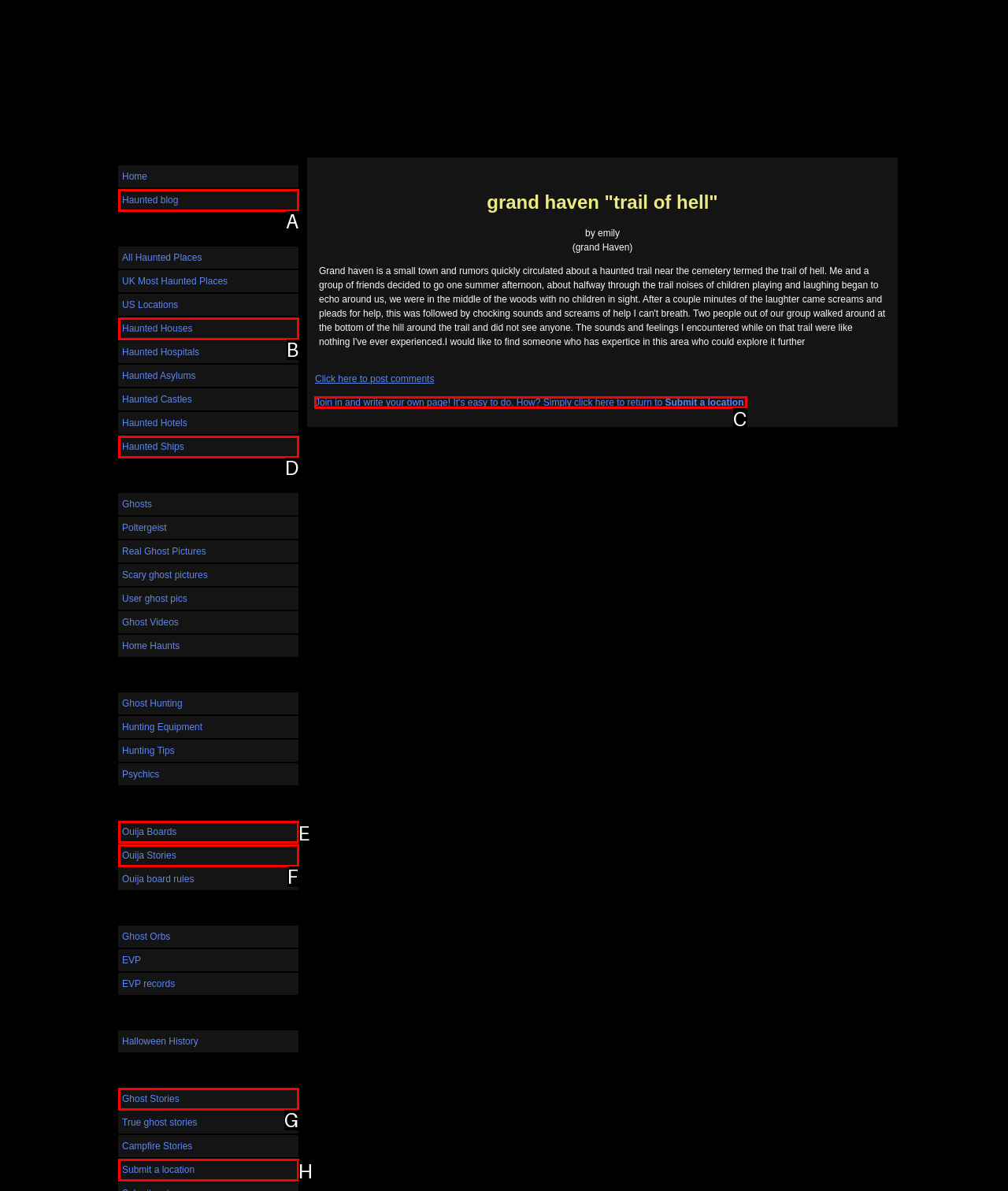Select the appropriate letter to fulfill the given instruction: Join in and write your own page
Provide the letter of the correct option directly.

C